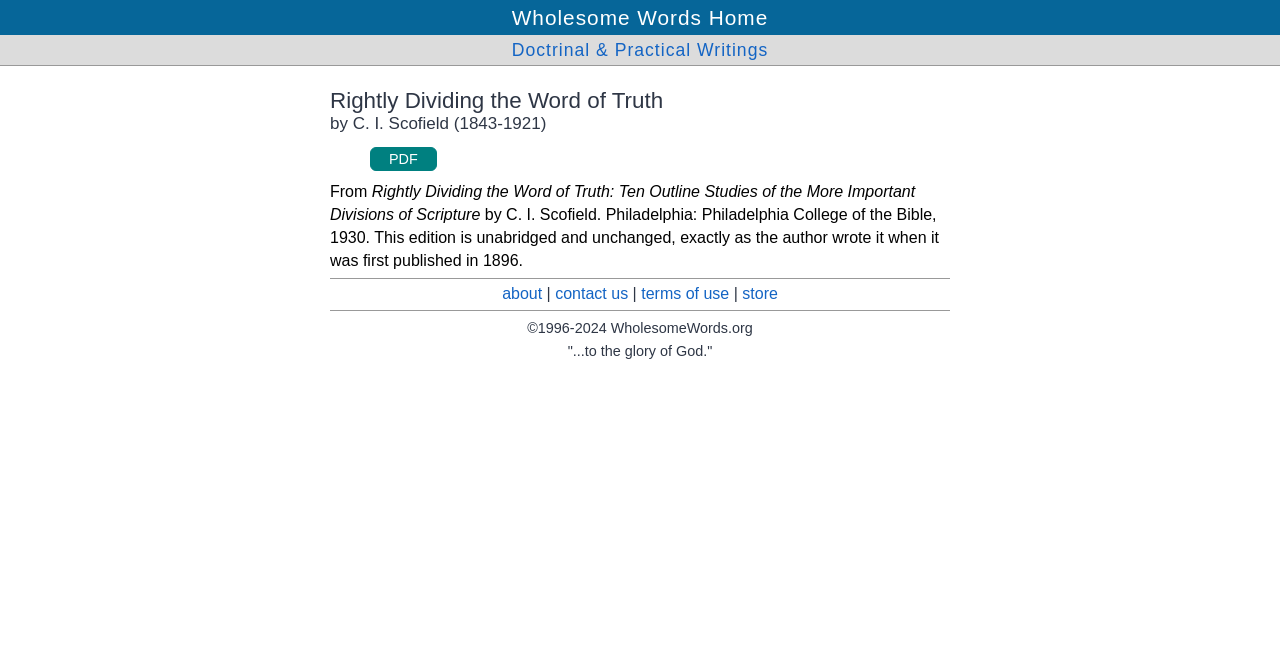Find the bounding box of the UI element described as: "contact us". The bounding box coordinates should be given as four float values between 0 and 1, i.e., [left, top, right, bottom].

[0.434, 0.44, 0.491, 0.466]